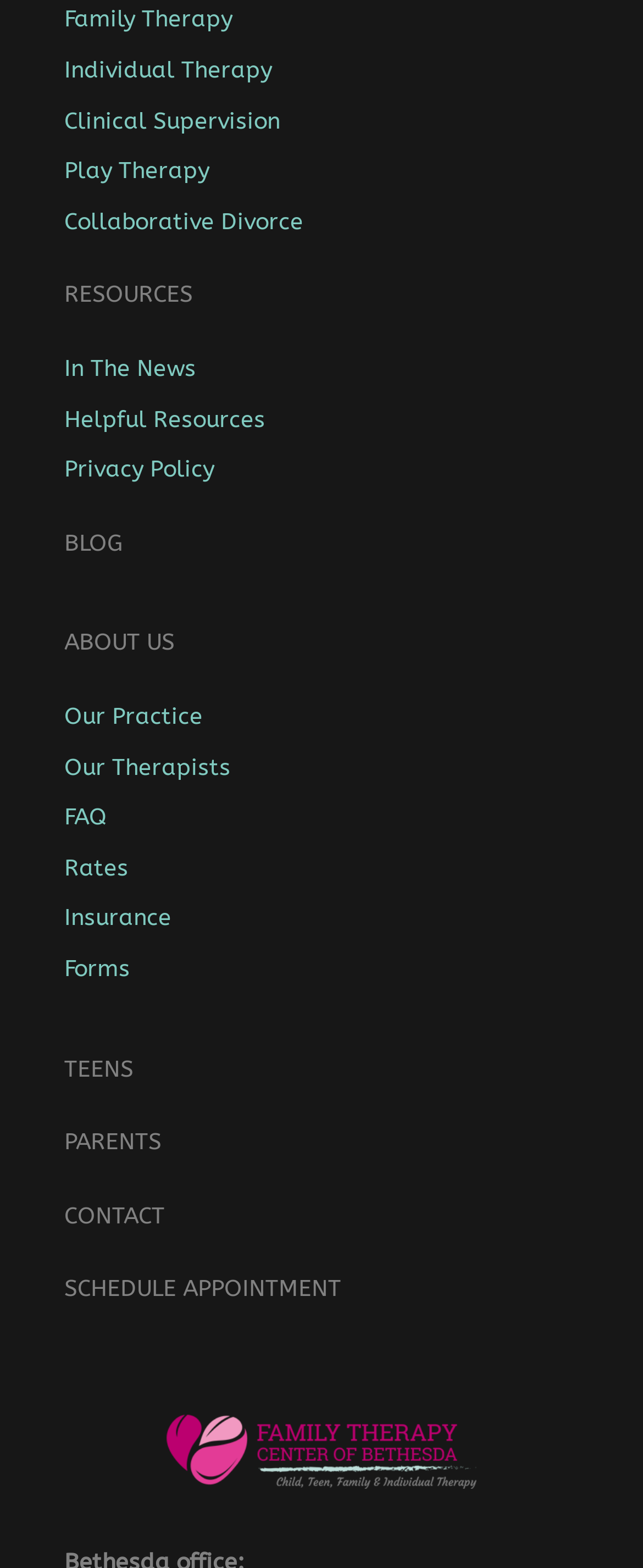Determine the bounding box coordinates for the region that must be clicked to execute the following instruction: "Read Helpful Resources".

[0.1, 0.258, 0.413, 0.276]